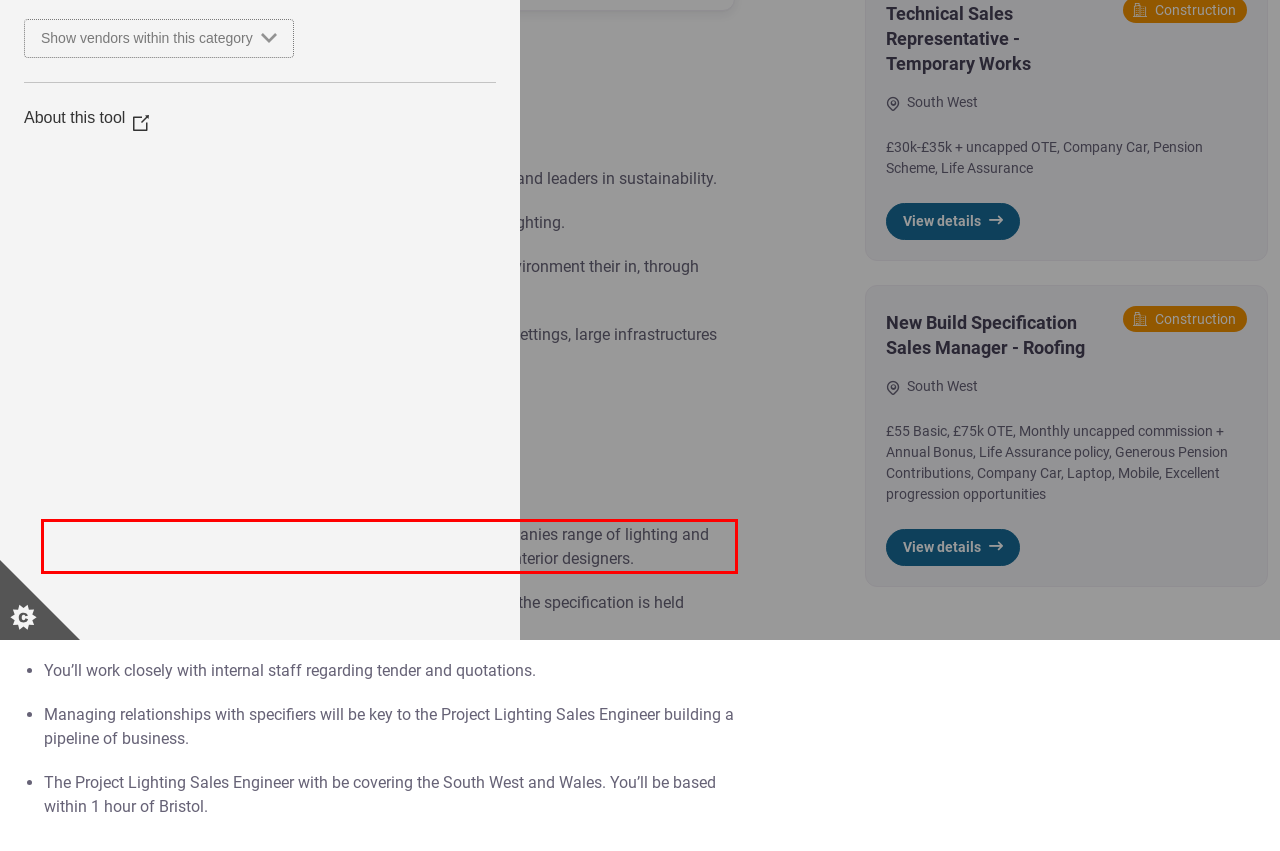Given a webpage screenshot, identify the text inside the red bounding box using OCR and extract it.

As the Project Lighting Sales Engineer you’ll be specifying the companies range of lighting and intelligent lighting solutions with M&E consultants, Architects and interior designers.